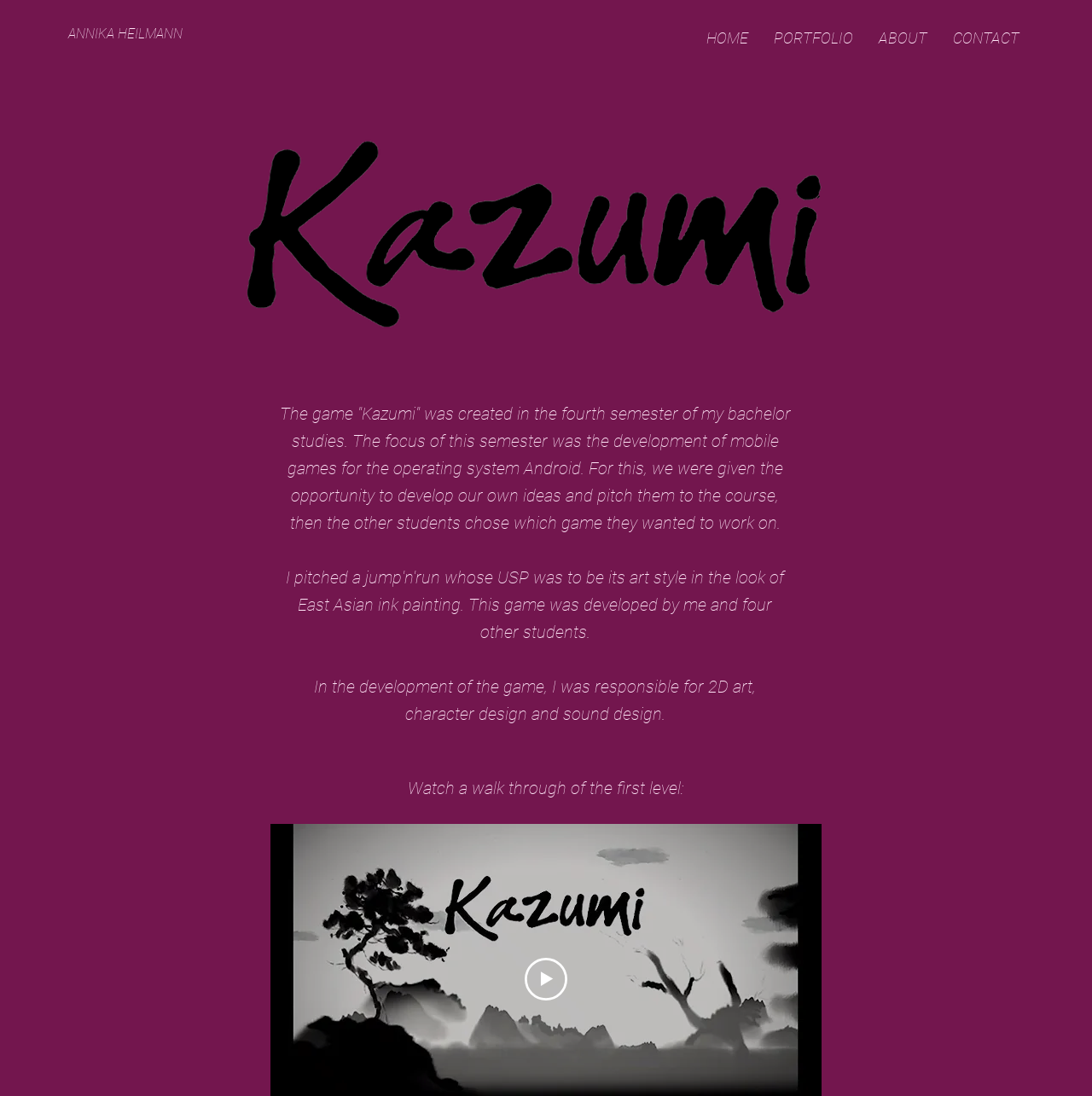What is the name of the game described on this webpage?
Based on the screenshot, provide your answer in one word or phrase.

Kazumi